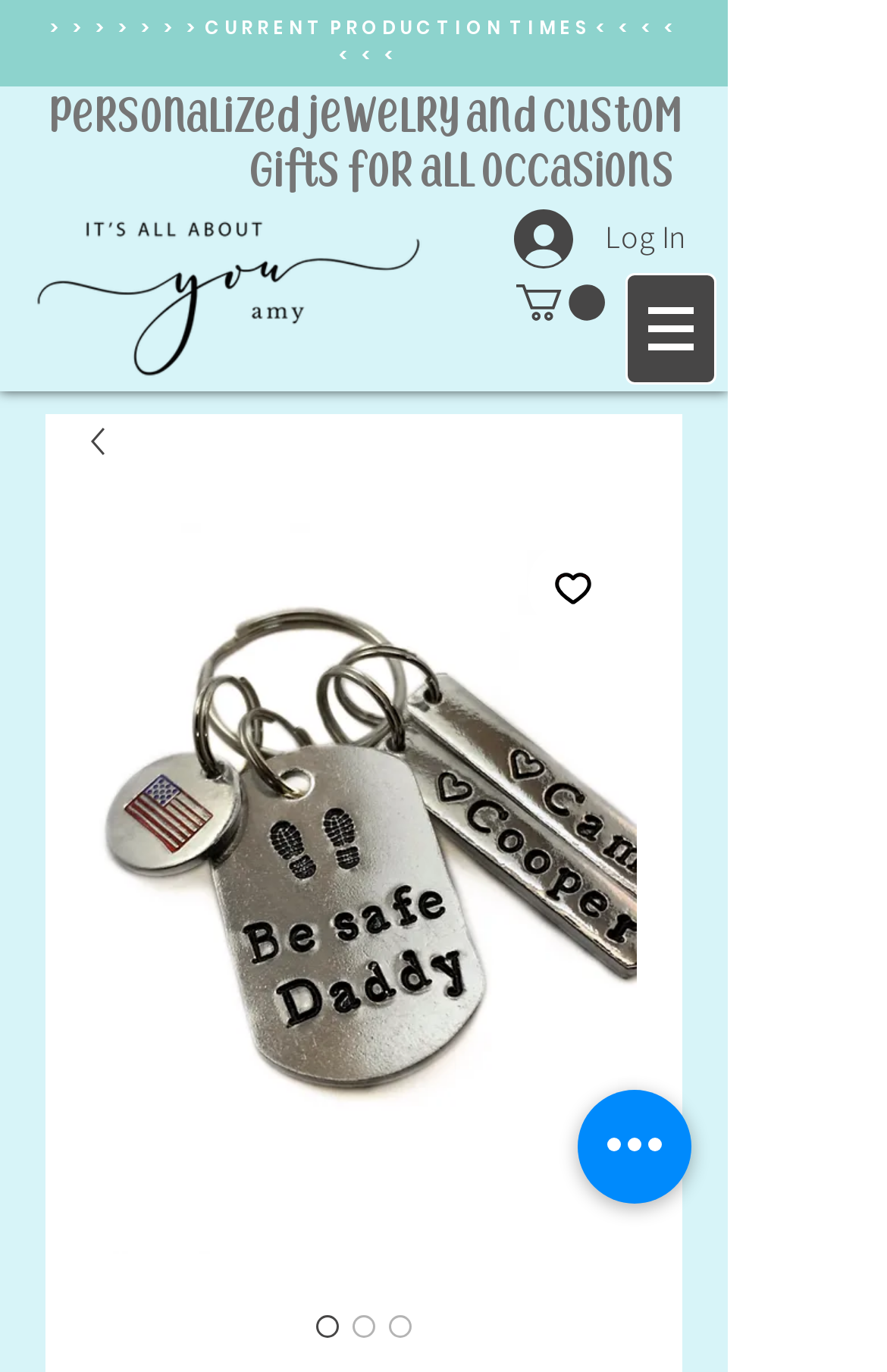Illustrate the webpage with a detailed description.

This webpage is about a custom "Be Safe Daddy" keychain, a military deployment gift for dads. At the top, there is a heading that mentions current production times. Below it, there is a link with the same text. 

On the left side, there is a personalized jewelry and custom gifts heading, followed by a link and an image. On the right side, there is a site navigation menu with a button that has a popup menu. 

Above the center of the page, there is a business logo image with a link. On the right side of the logo, there is a log-in button with an image. 

The main content of the page is focused on the "Be Safe Daddy" keychain. There is a large image of the keychain, and below it, there are three radio buttons with the same description. 

To the right of the radio buttons, there is an "Add to Wishlist" button with an image. At the bottom of the page, there is a "Quick actions" button.